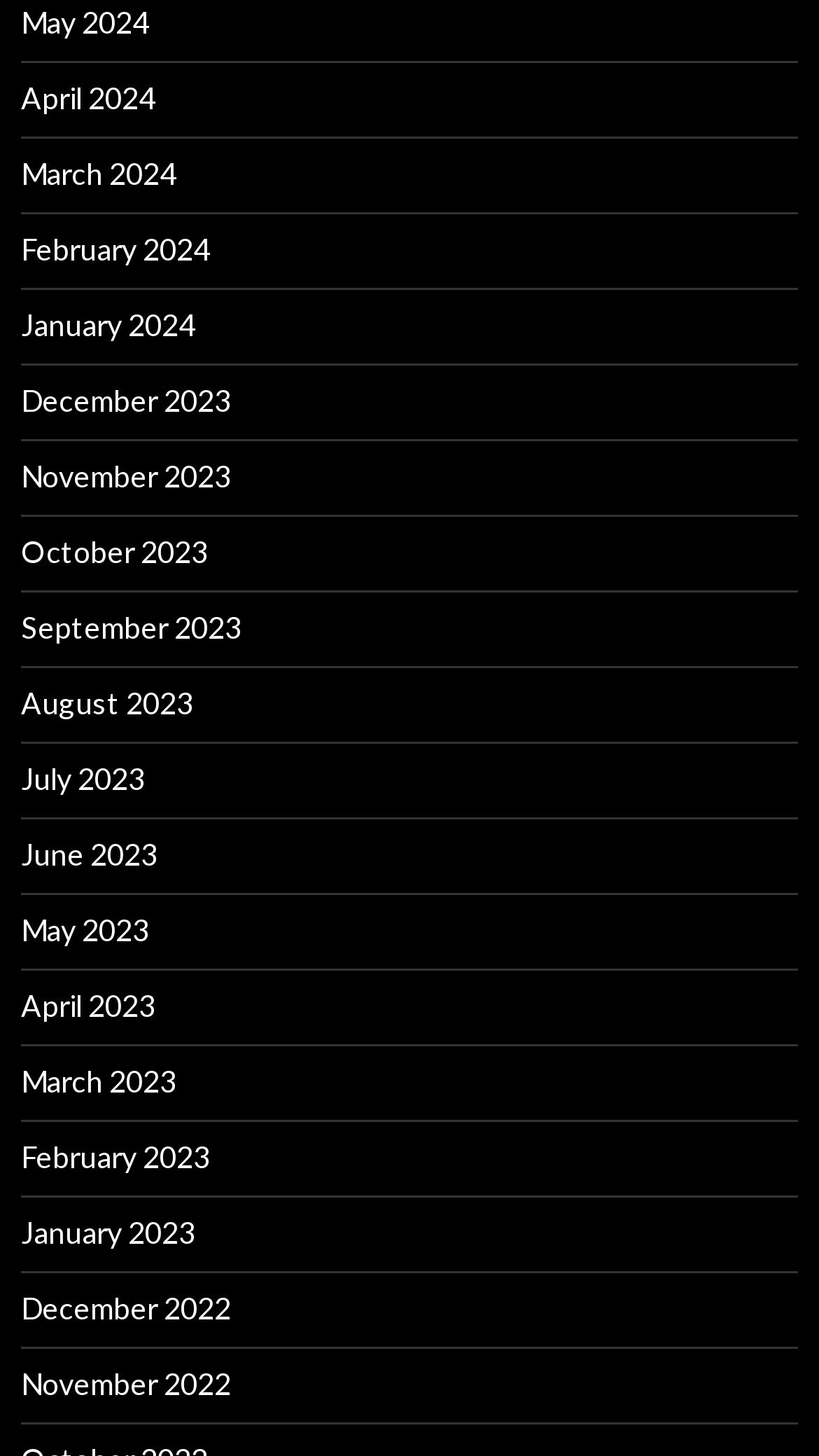In which year is the month August listed?
Please provide a comprehensive answer based on the information in the image.

By examining the list of links, I found that the link 'August 2023' is listed, which suggests that the month August is listed in the year 2023.